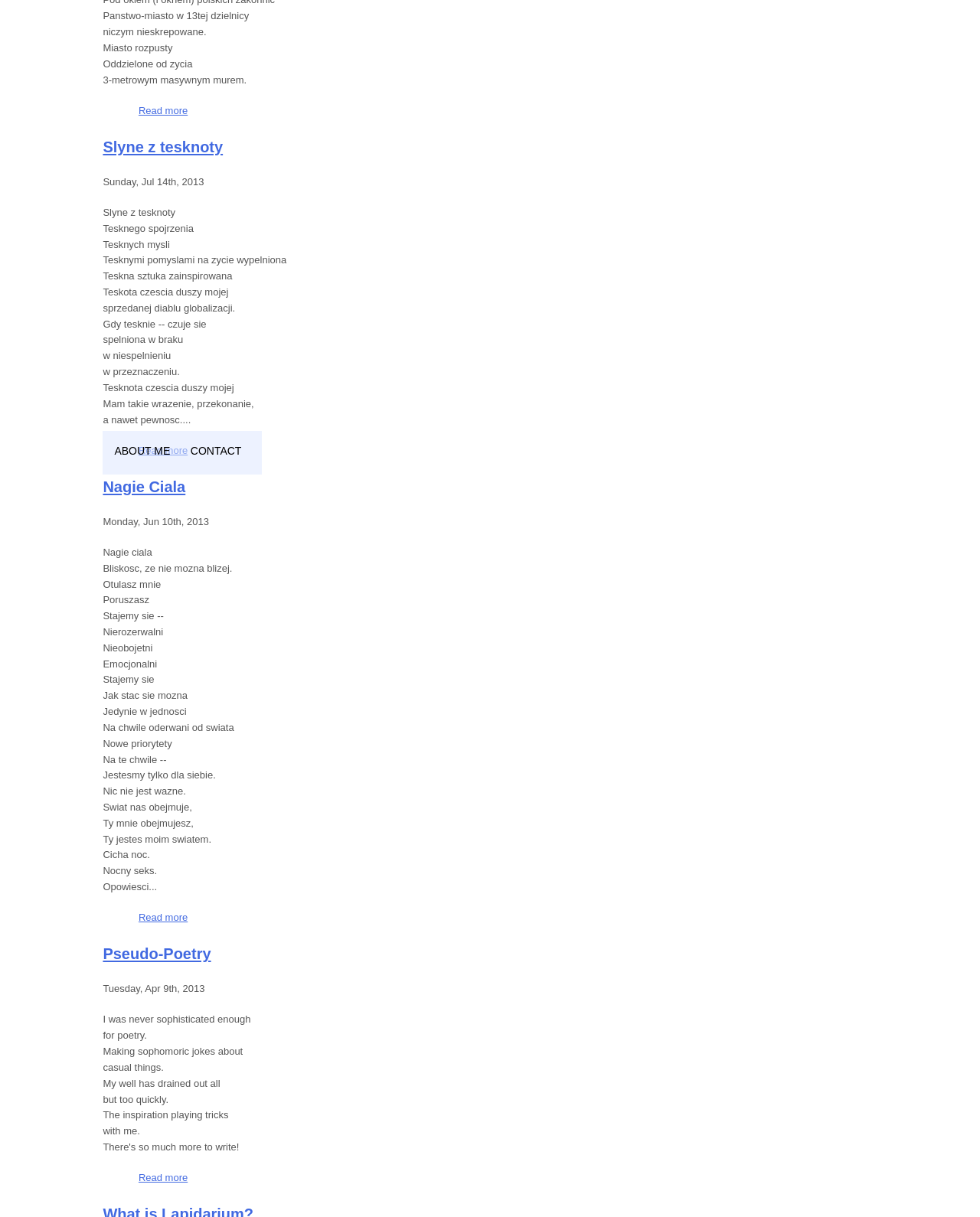Identify the bounding box for the described UI element: "Skip to content".

None